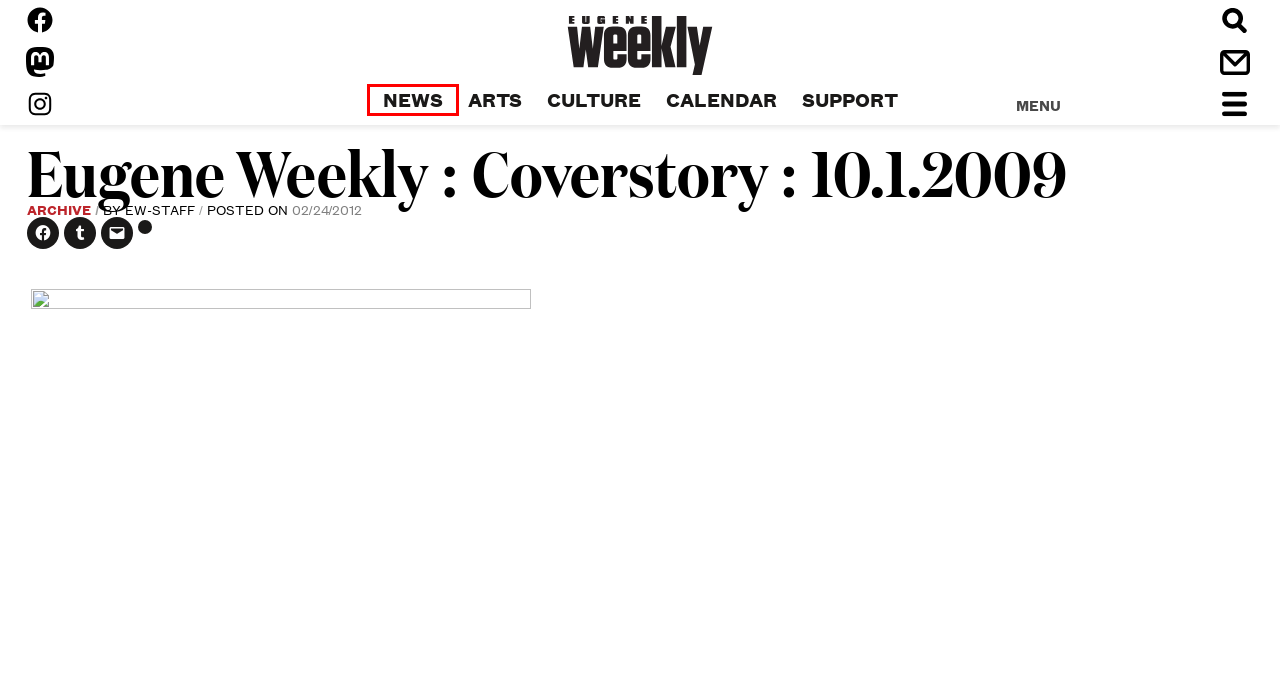You are provided with a screenshot of a webpage where a red rectangle bounding box surrounds an element. Choose the description that best matches the new webpage after clicking the element in the red bounding box. Here are the choices:
A. Support Eugene Weekly
B. Arts – Eugene Weekly
C. Culture – Eugene Weekly
D. News – Eugene Weekly
E. All Events Calendar | Eugene Weekly | Eugene, OR
F. Contact Us – Eugene Weekly
G. Archive – Eugene Weekly
H. EW-staff – Eugene Weekly

D